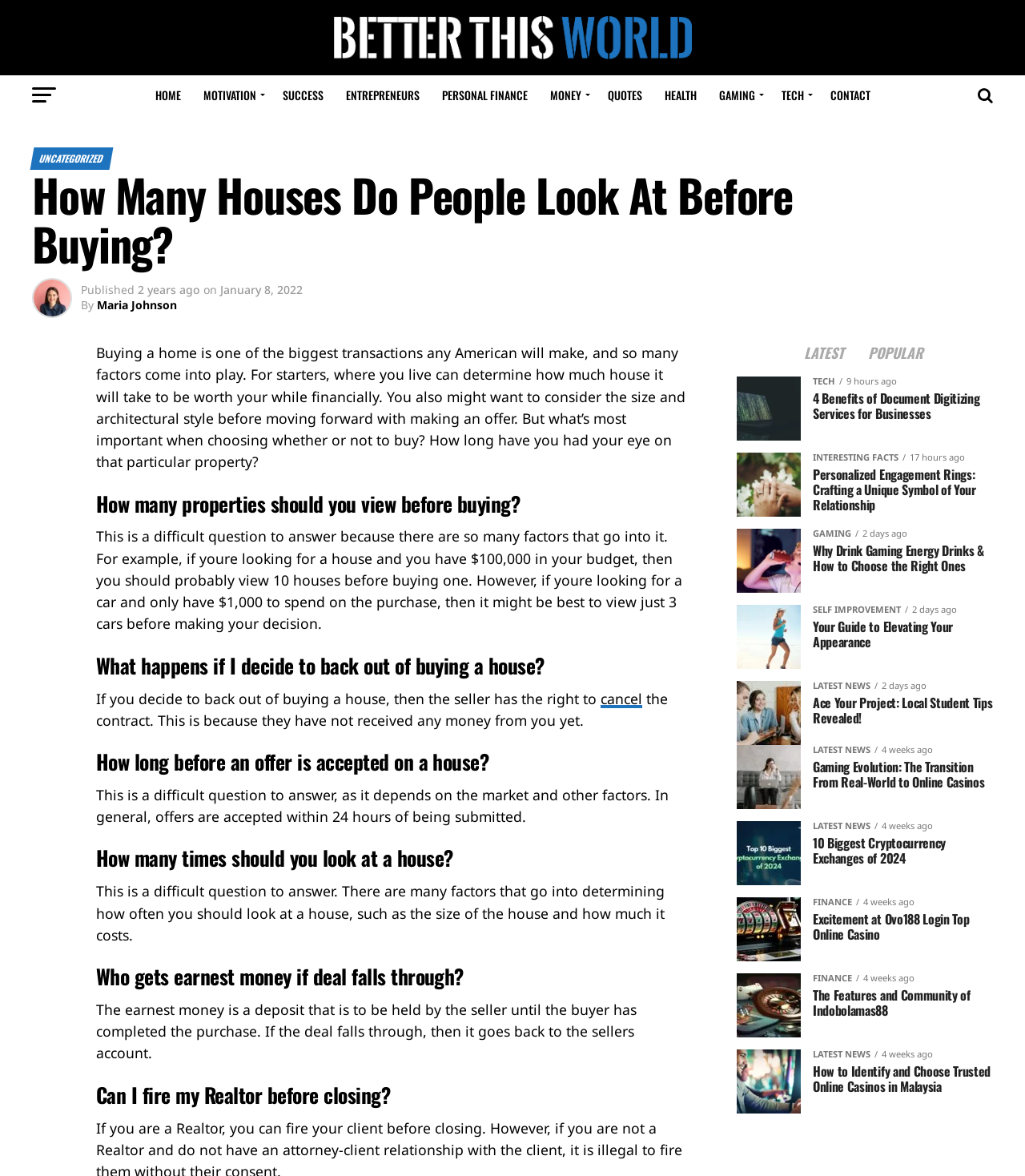Refer to the screenshot and give an in-depth answer to this question: What is the topic of the article?

I determined the topic of the article by reading the introductory paragraph, which discusses the factors to consider when buying a house.